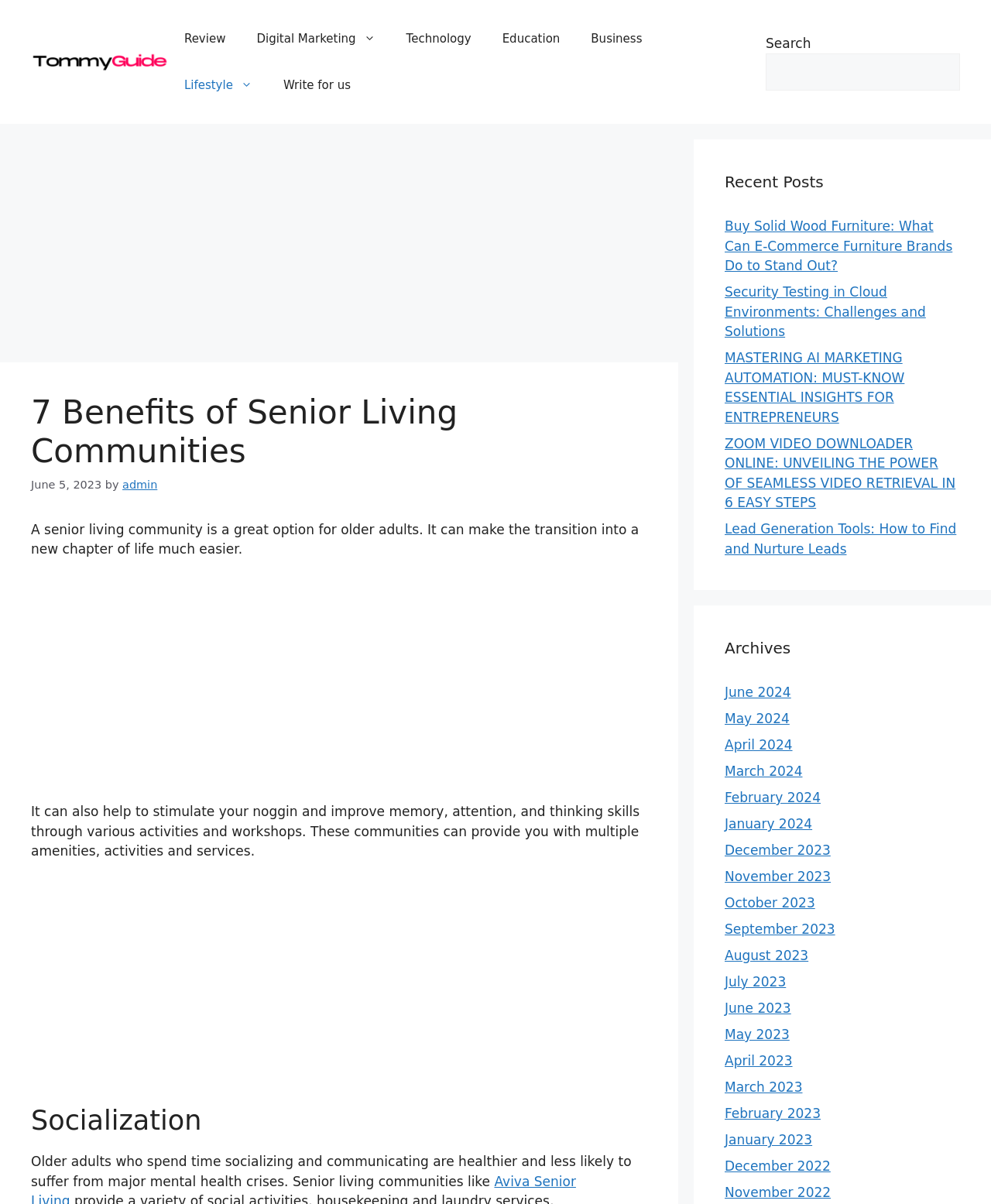Please identify the bounding box coordinates of the element I need to click to follow this instruction: "Read the article about 7 benefits of senior living communities".

[0.031, 0.327, 0.653, 0.391]